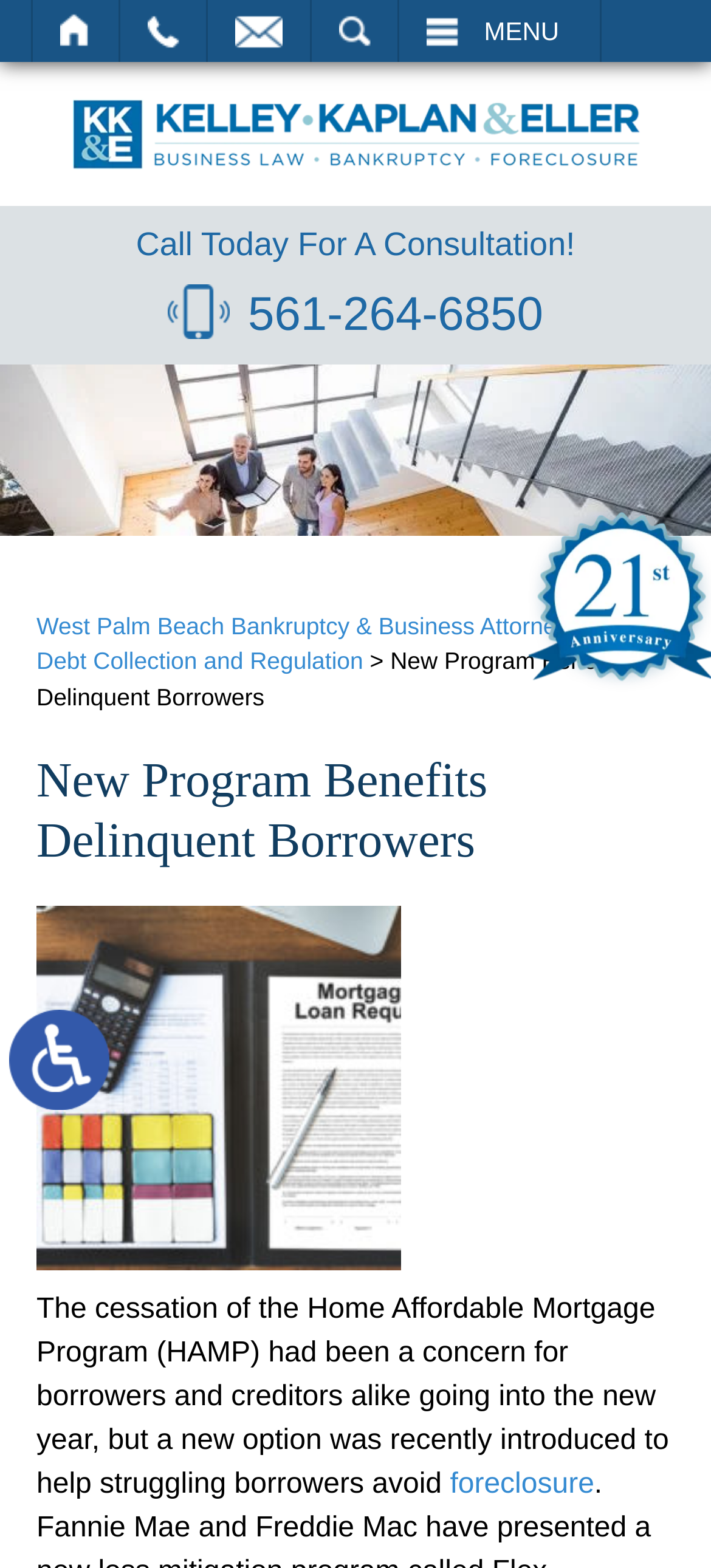Observe the image and answer the following question in detail: What is the name of the law firm?

I found the name of the law firm by looking at the top of the webpage, where it says 'New Program Benefits Delinquent Borrowers | Kelley Kaplan & Eller'.